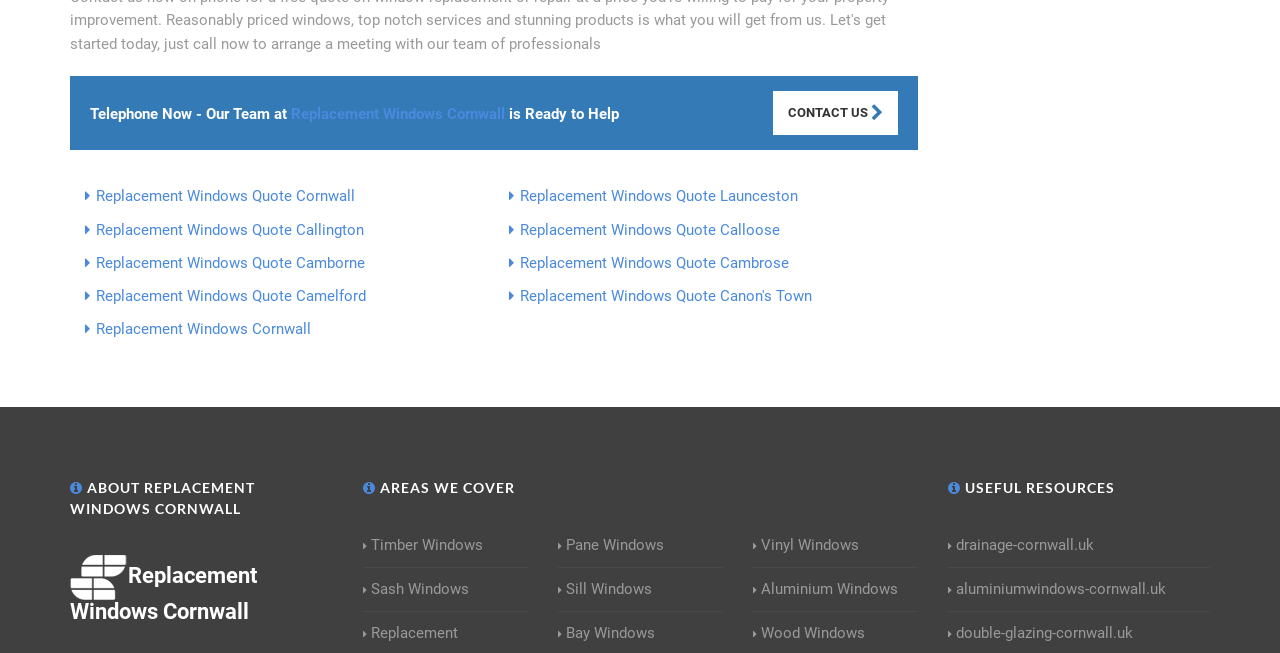Find and indicate the bounding box coordinates of the region you should select to follow the given instruction: "Learn more about Timber Windows".

[0.283, 0.817, 0.377, 0.853]